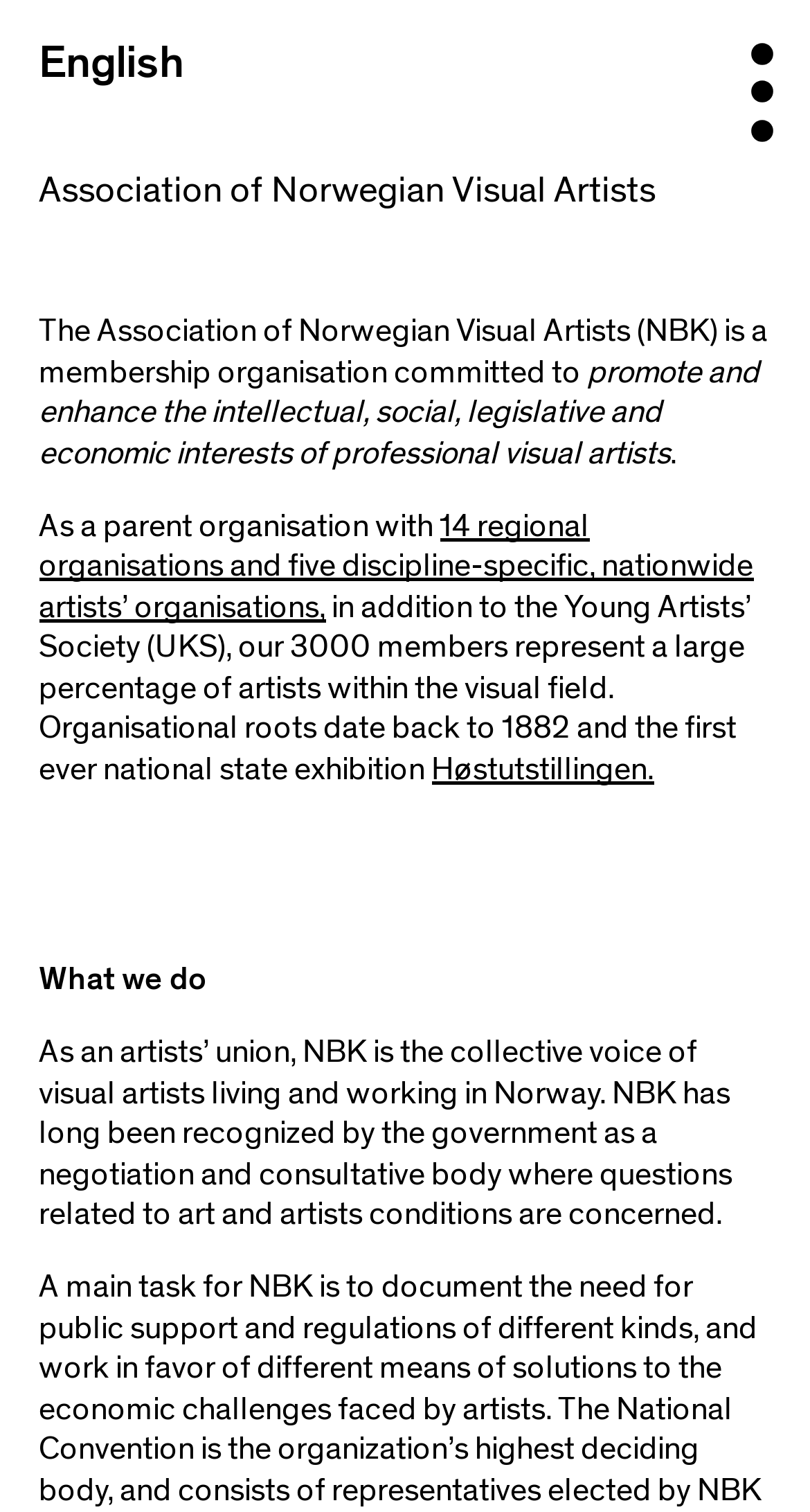Respond with a single word or phrase:
How many members does NBK have?

3000